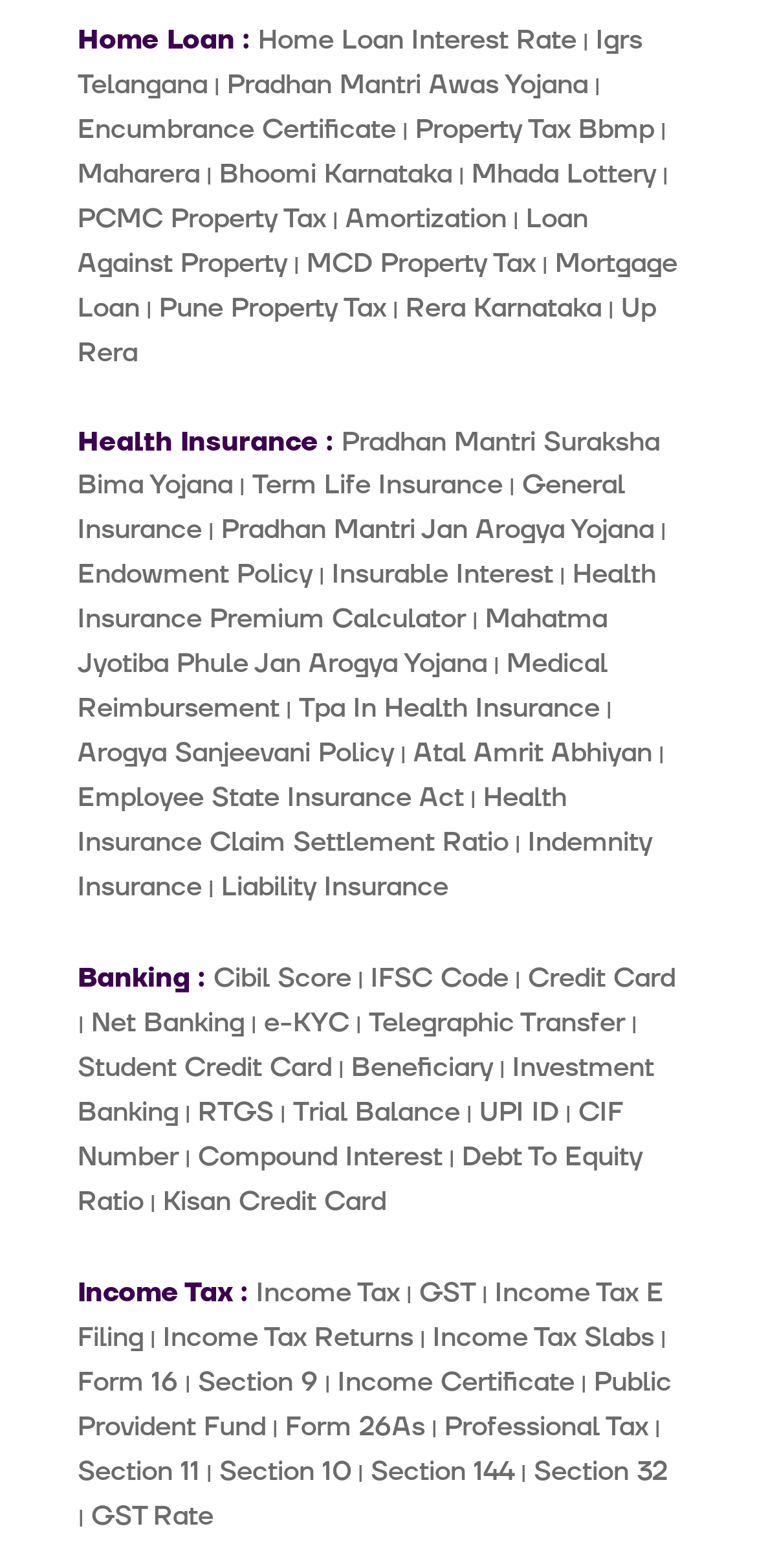Could you highlight the region that needs to be clicked to execute the instruction: "Explore GST Rate"?

[0.121, 0.955, 0.282, 0.979]